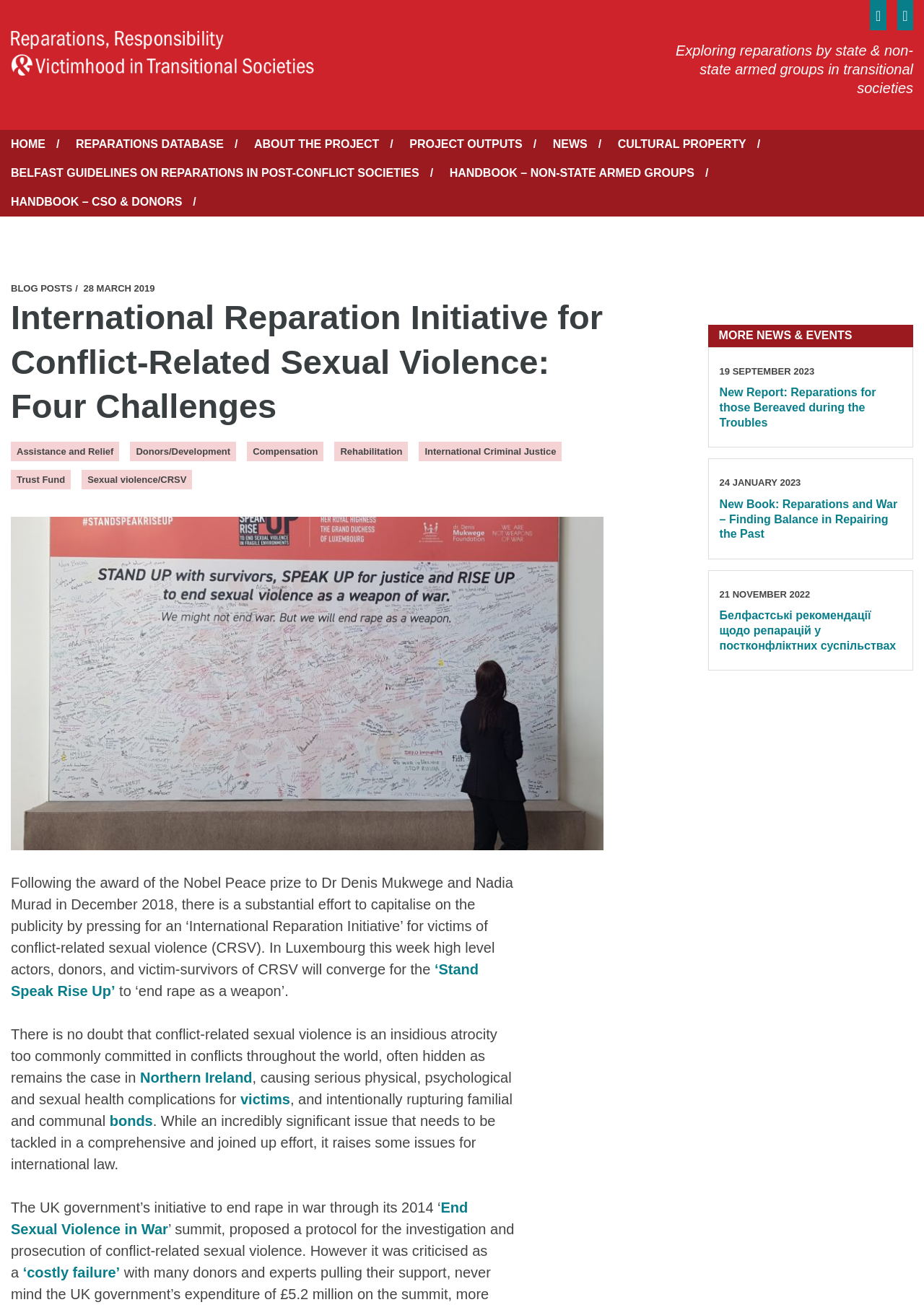What is the location of the high-level actors, donors, and victim-survivors of CRSV converging?
Please utilize the information in the image to give a detailed response to the question.

According to the webpage content, high-level actors, donors, and victim-survivors of conflict-related sexual violence (CRSV) will converge in Luxembourg for the 'Stand Speak Rise Up' initiative.